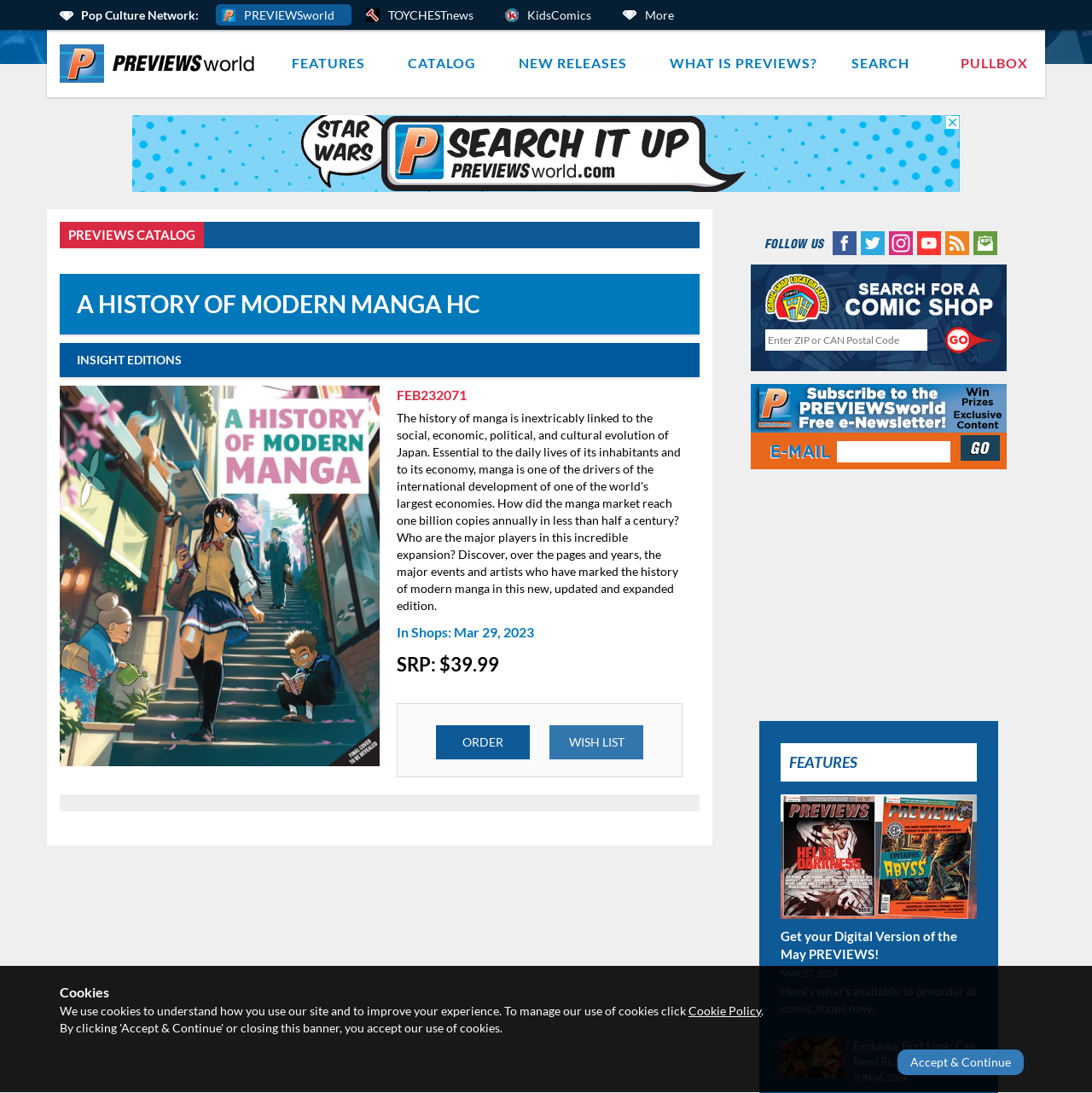Find and generate the main title of the webpage.

A HISTORY OF MODERN MANGA HC